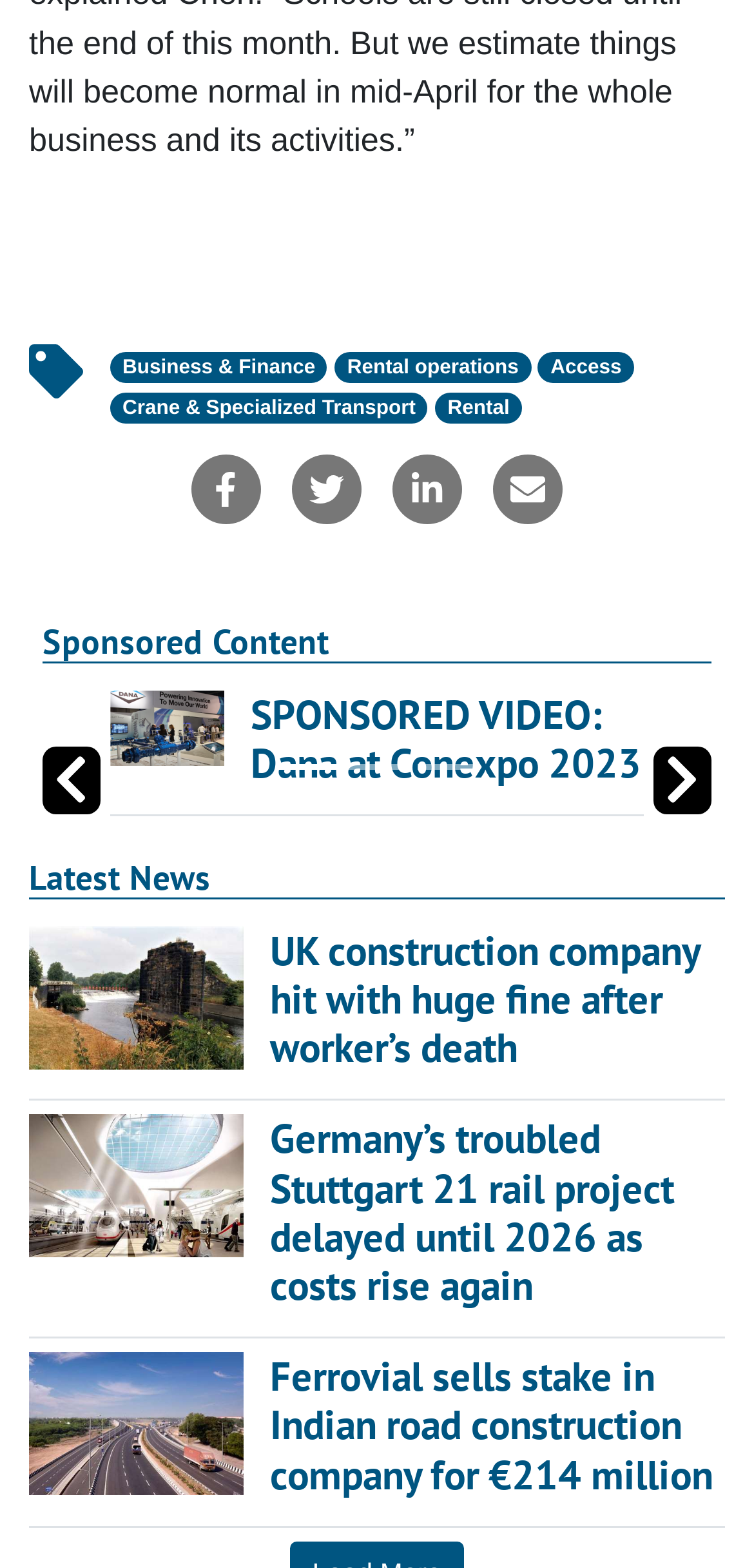Please predict the bounding box coordinates of the element's region where a click is necessary to complete the following instruction: "Read the latest news". The coordinates should be represented by four float numbers between 0 and 1, i.e., [left, top, right, bottom].

[0.038, 0.545, 0.279, 0.573]